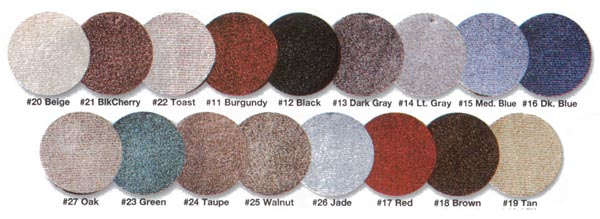What is the purpose of the color swatches?
Examine the screenshot and reply with a single word or phrase.

To allow customers to choose a color